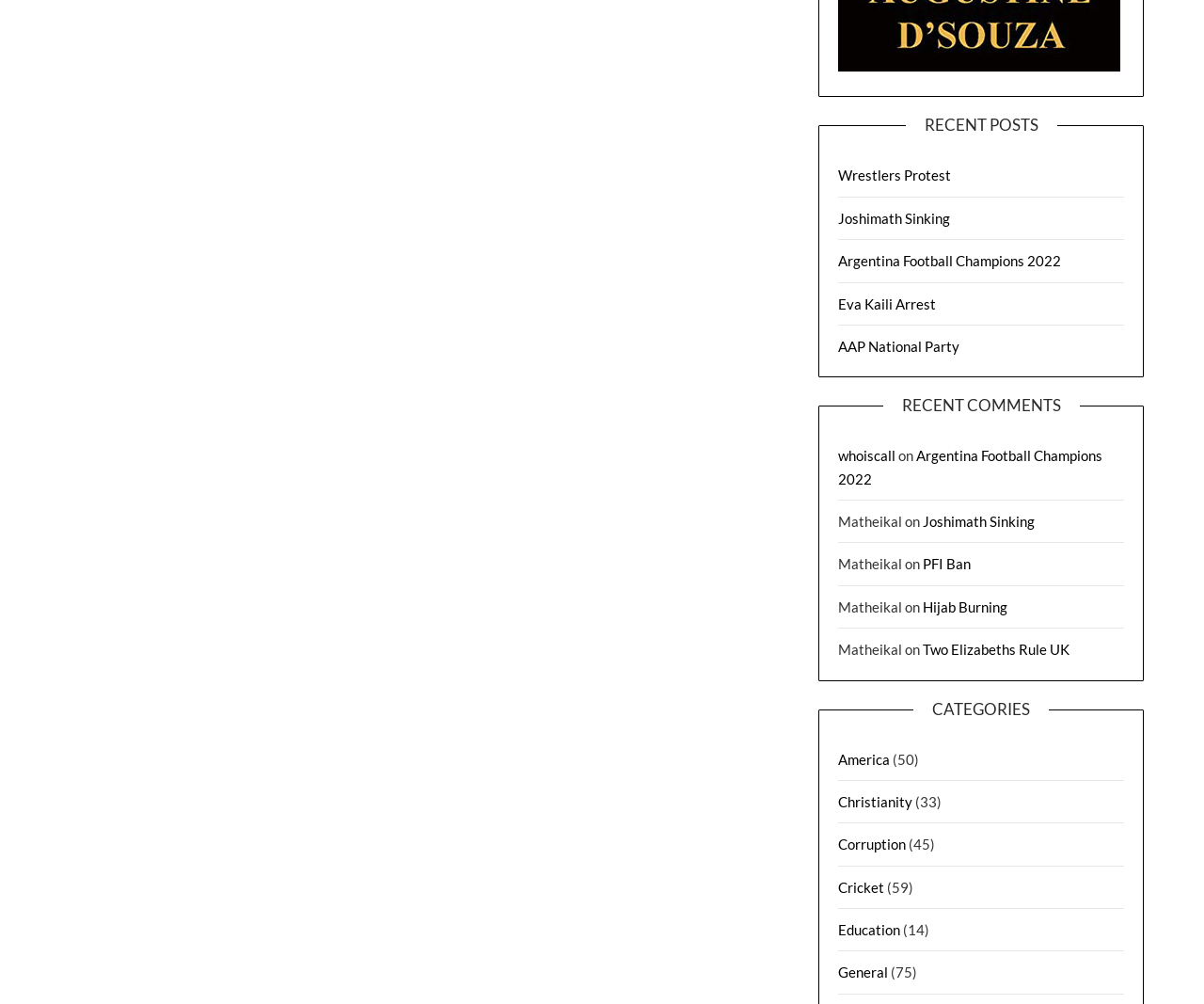Please identify the bounding box coordinates of the element's region that I should click in order to complete the following instruction: "Check recent comment from whoiscall". The bounding box coordinates consist of four float numbers between 0 and 1, i.e., [left, top, right, bottom].

[0.696, 0.446, 0.744, 0.462]